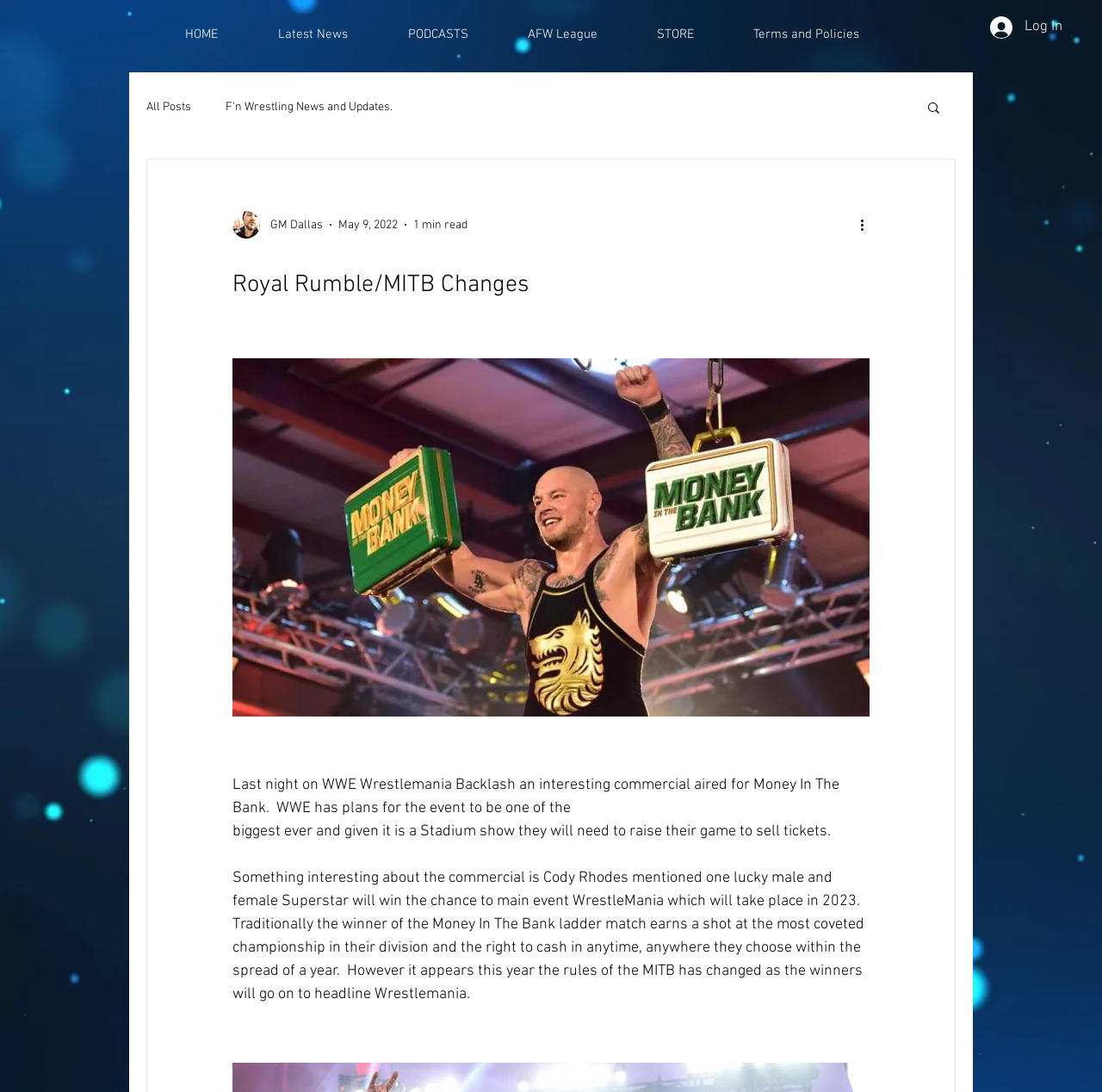Locate the bounding box coordinates of the element that needs to be clicked to carry out the instruction: "Click on the HOME link". The coordinates should be given as four float numbers ranging from 0 to 1, i.e., [left, top, right, bottom].

[0.141, 0.016, 0.225, 0.047]